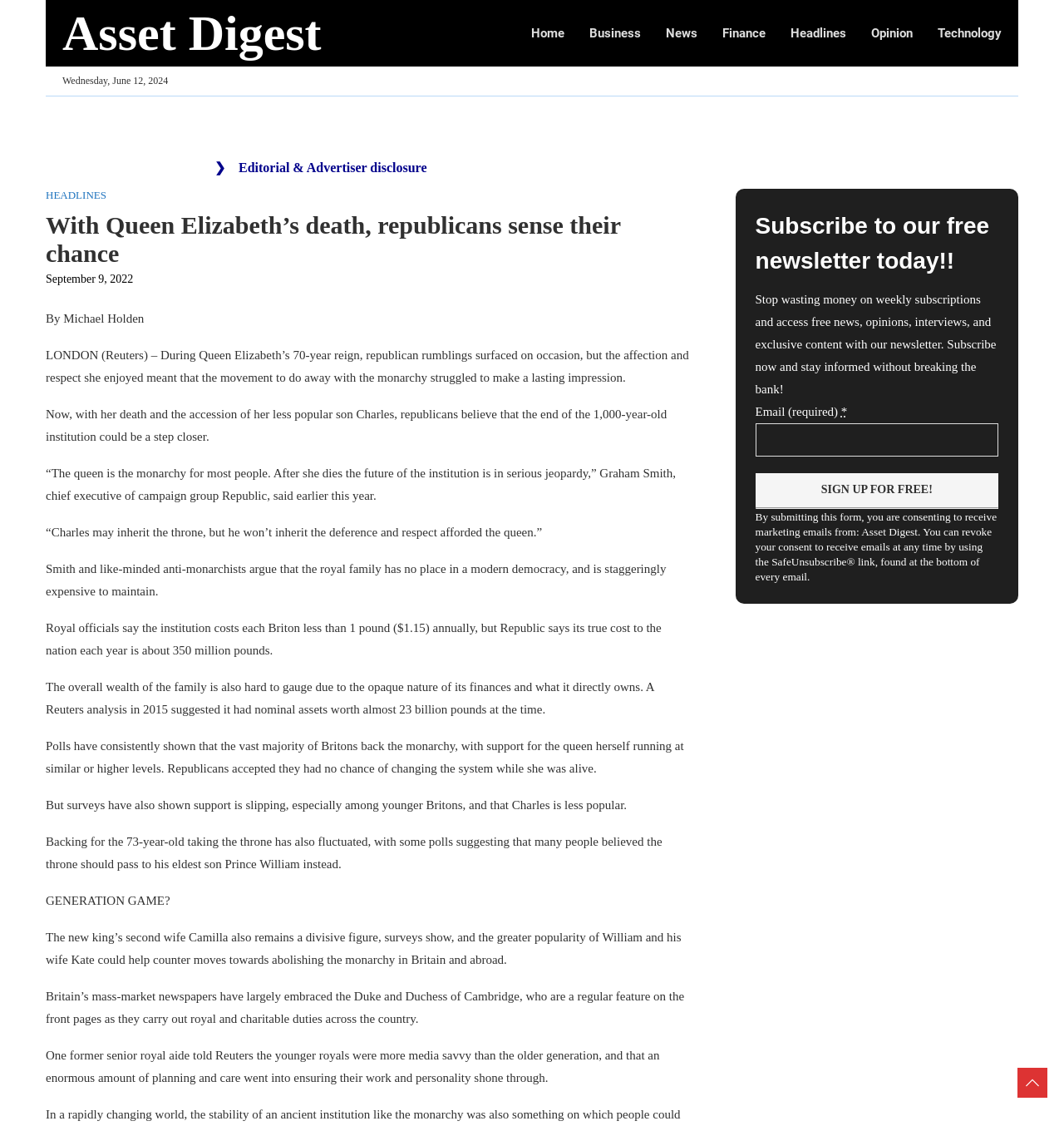Given the element description, predict the bounding box coordinates in the format (top-left x, top-left y, bottom-right x, bottom-right y). Make sure all values are between 0 and 1. Here is the element description: Asset Digest

[0.059, 0.007, 0.302, 0.052]